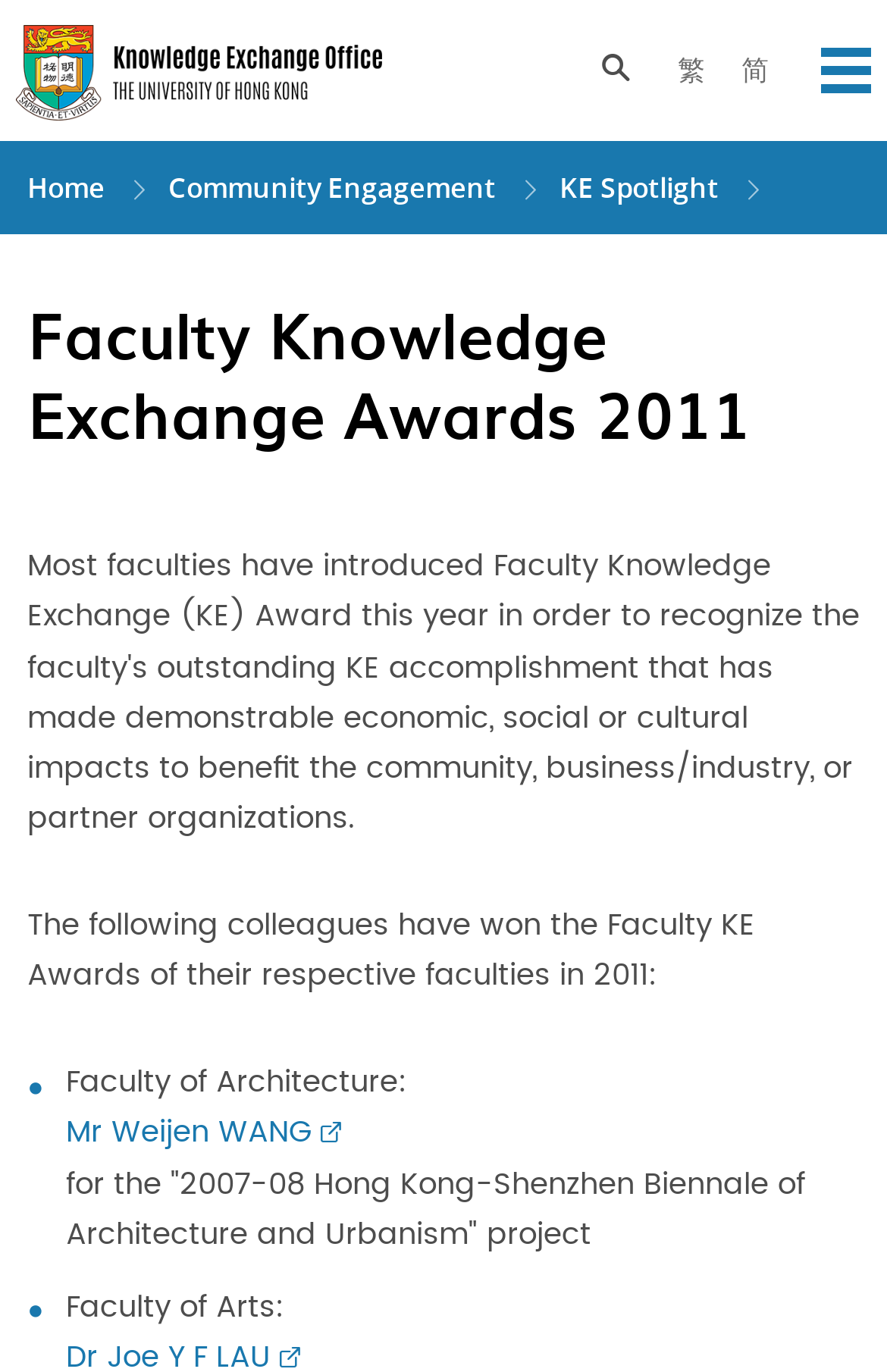Locate the UI element that matches the description parent_node: Open menu in the webpage screenshot. Return the bounding box coordinates in the format (top-left x, top-left y, bottom-right x, bottom-right y), with values ranging from 0 to 1.

[0.018, 0.018, 0.115, 0.088]